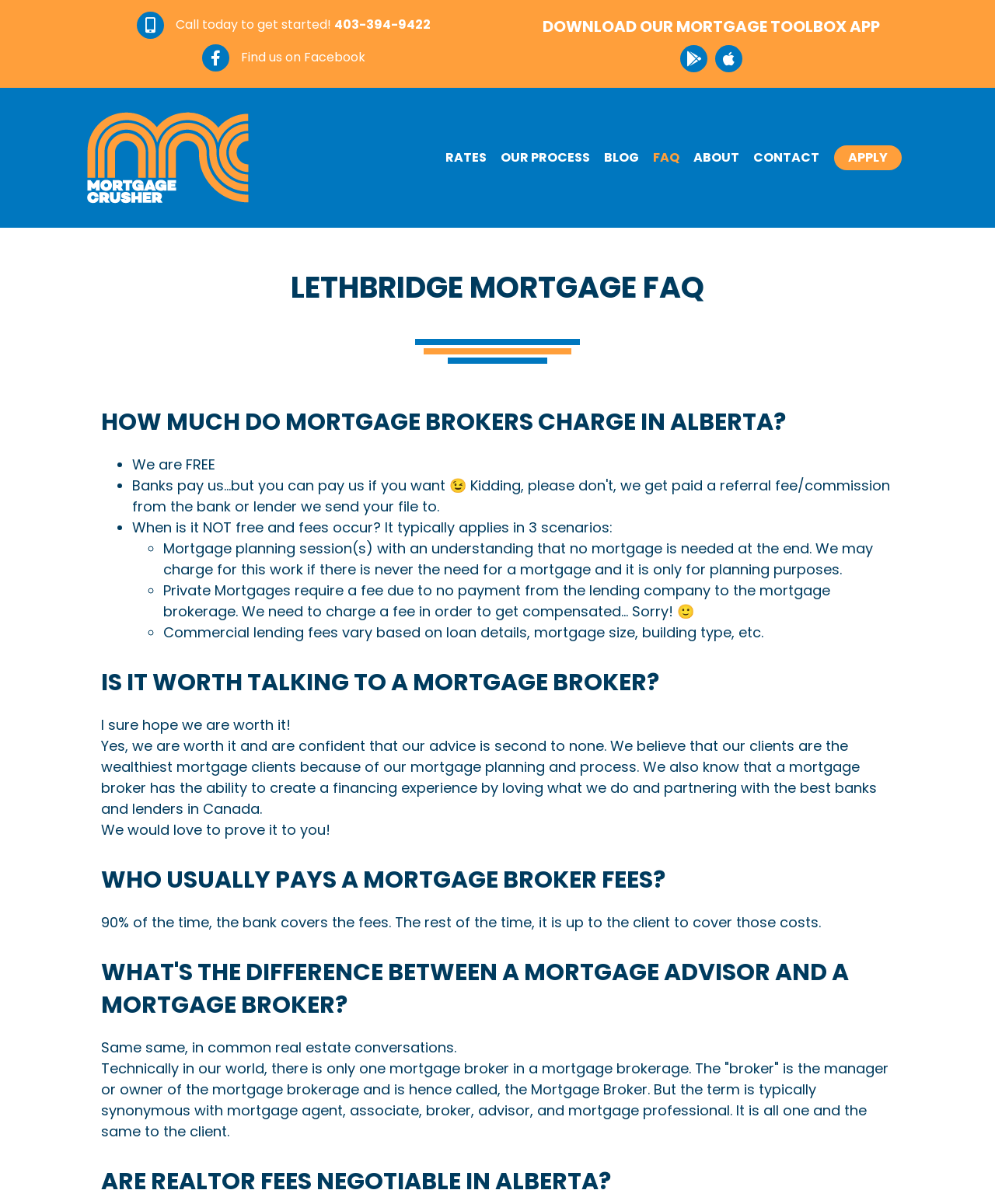What is the purpose of the 'DOWNLOAD OUR MORTGAGE TOOLBOX APP' section?
Look at the image and respond with a single word or a short phrase.

To promote an app